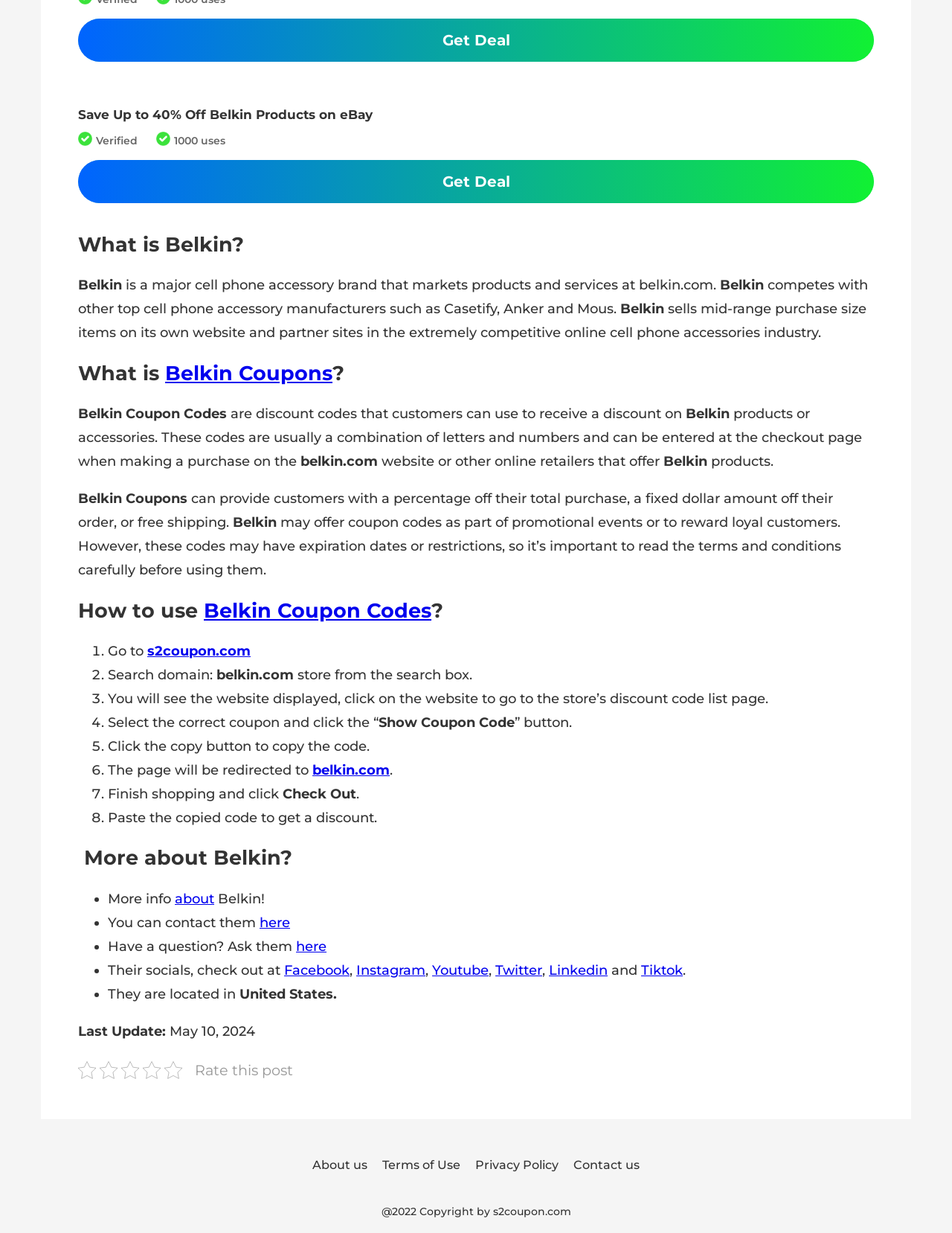Where is Belkin located?
Examine the image closely and answer the question with as much detail as possible.

The webpage provides information about Belkin in the 'More about Belkin?' section, which includes its location. According to the webpage, Belkin is located in the United States.